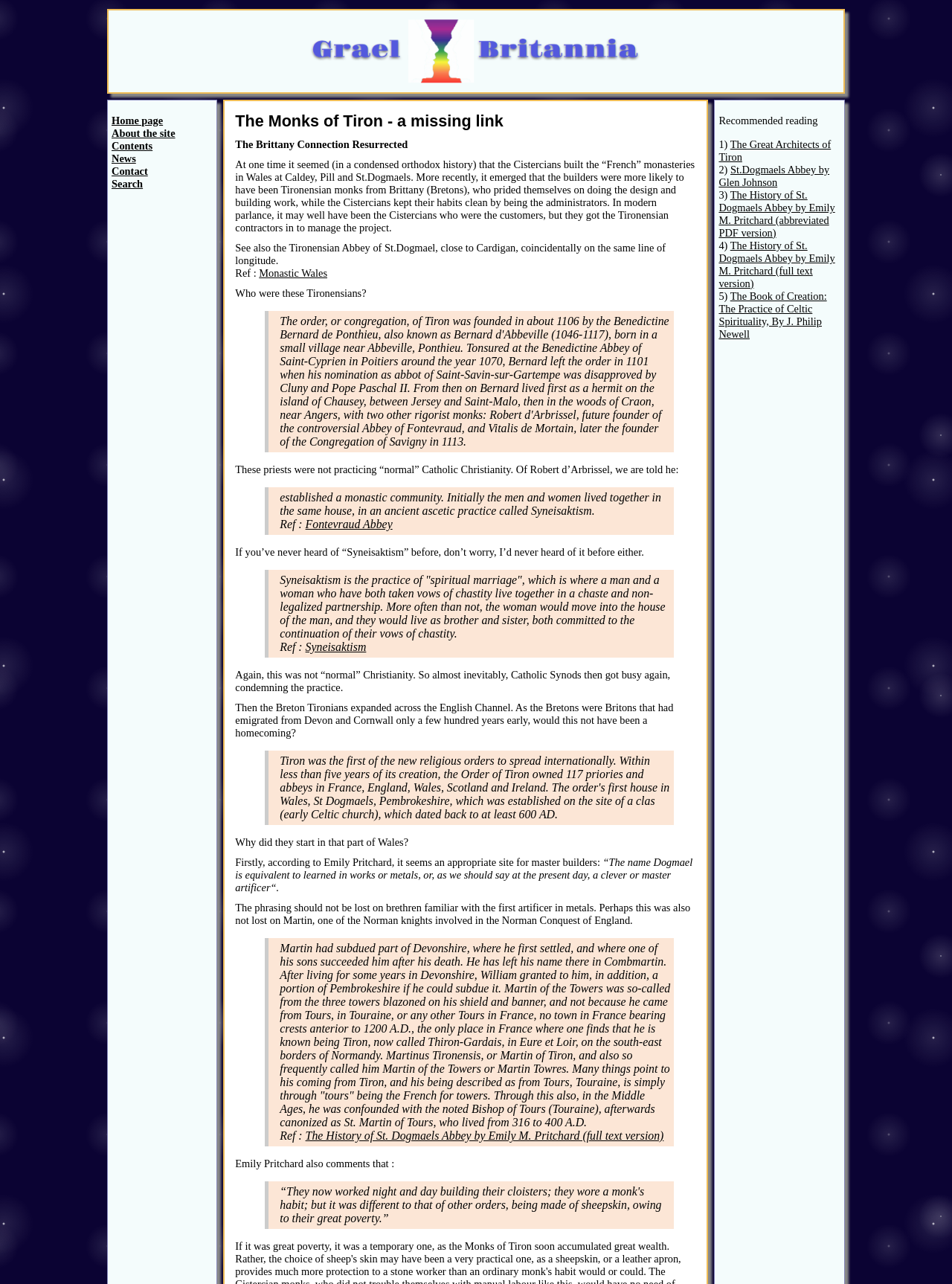Identify the bounding box coordinates of the area you need to click to perform the following instruction: "Click the 'Contents' link".

[0.32, 0.014, 0.68, 0.066]